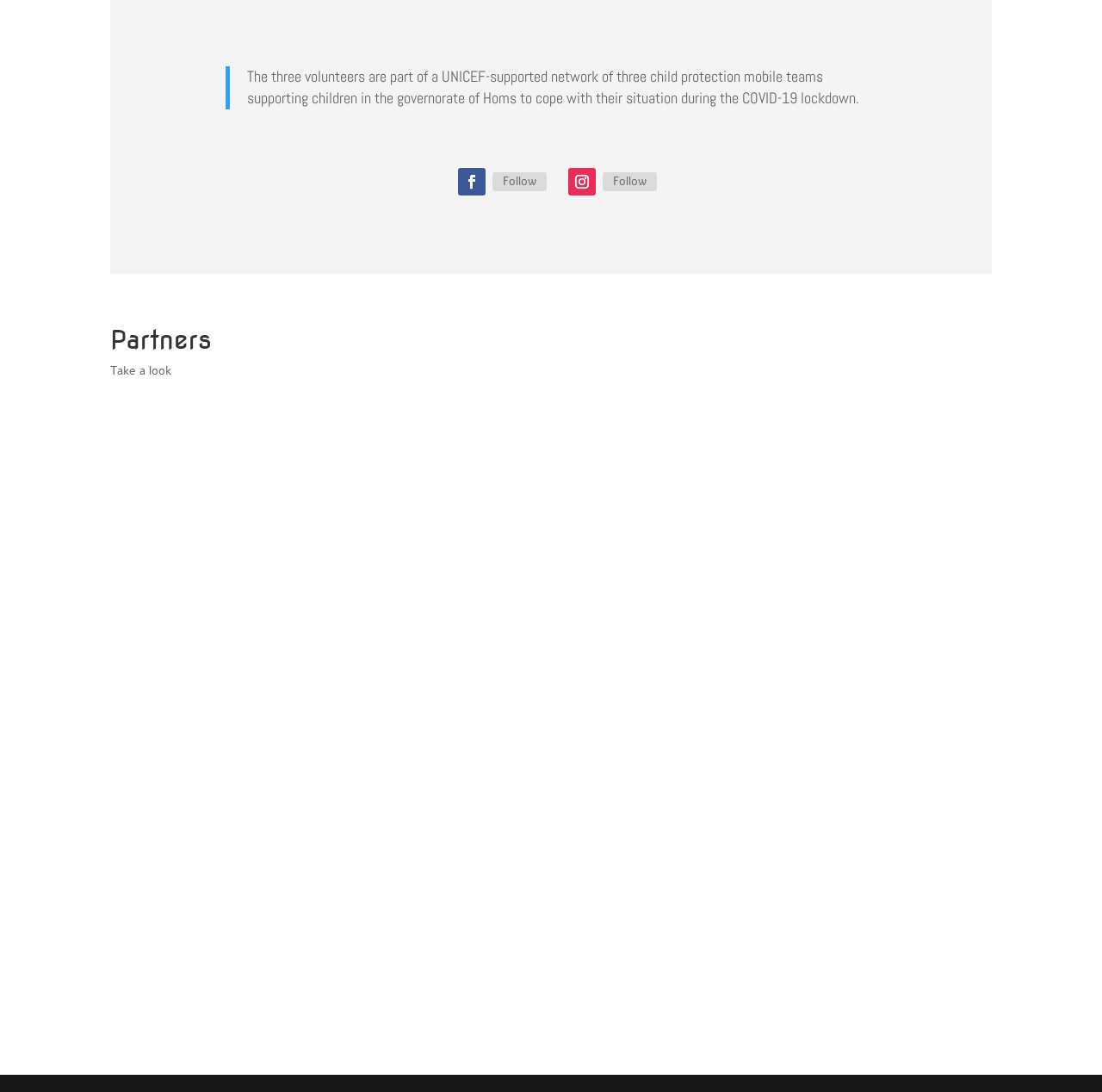Identify the bounding box coordinates of the area you need to click to perform the following instruction: "Follow the UNICEF-supported network".

[0.415, 0.154, 0.44, 0.179]